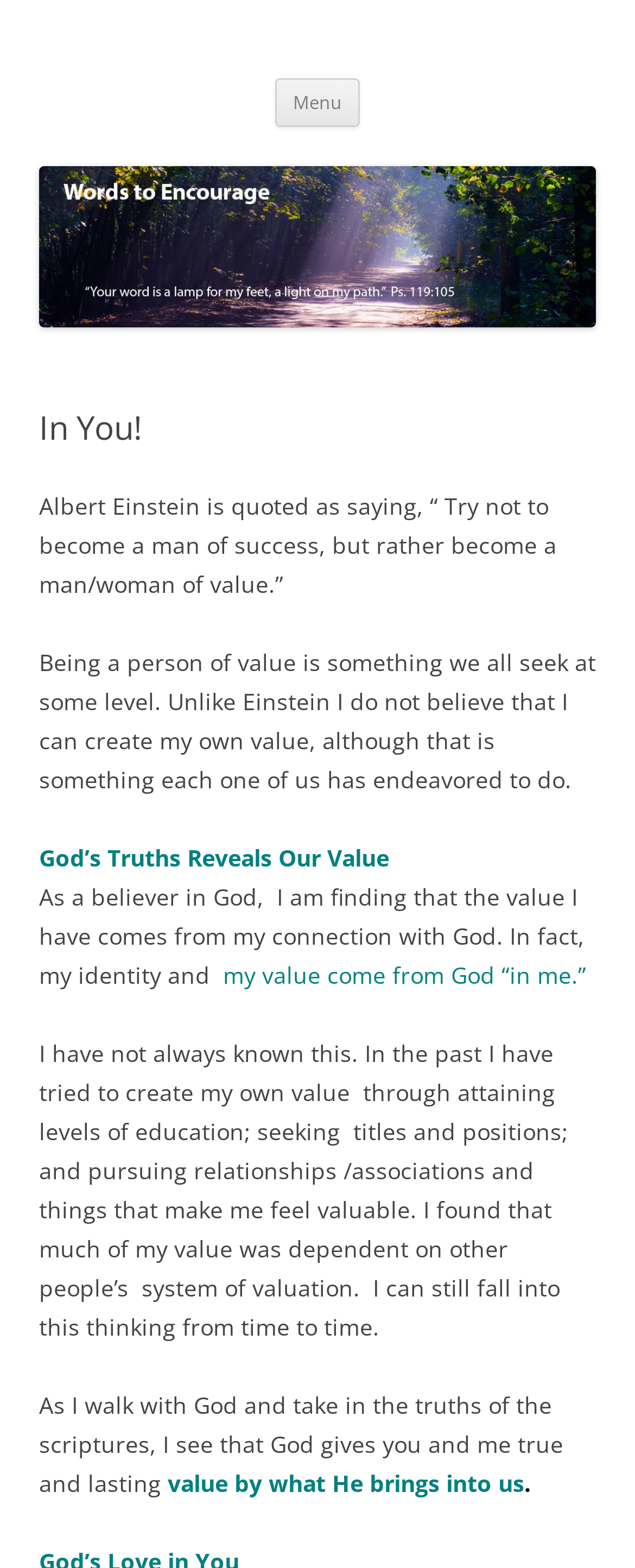What is the author's belief about creating value?
Refer to the screenshot and answer in one word or phrase.

Cannot create own value